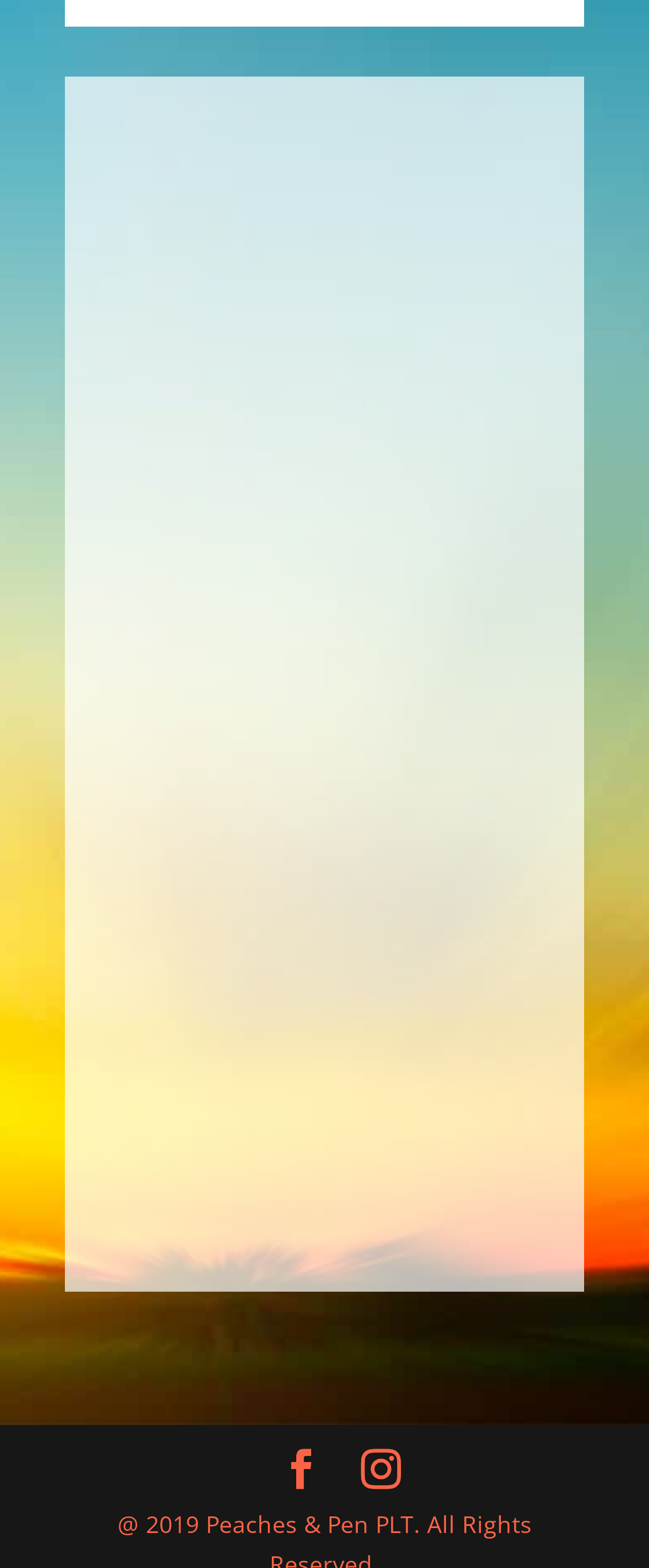Determine the bounding box for the UI element described here: "name="et_pb_contact_company_name/organization_0" placeholder="Company Name/Organization"".

[0.27, 0.607, 0.712, 0.663]